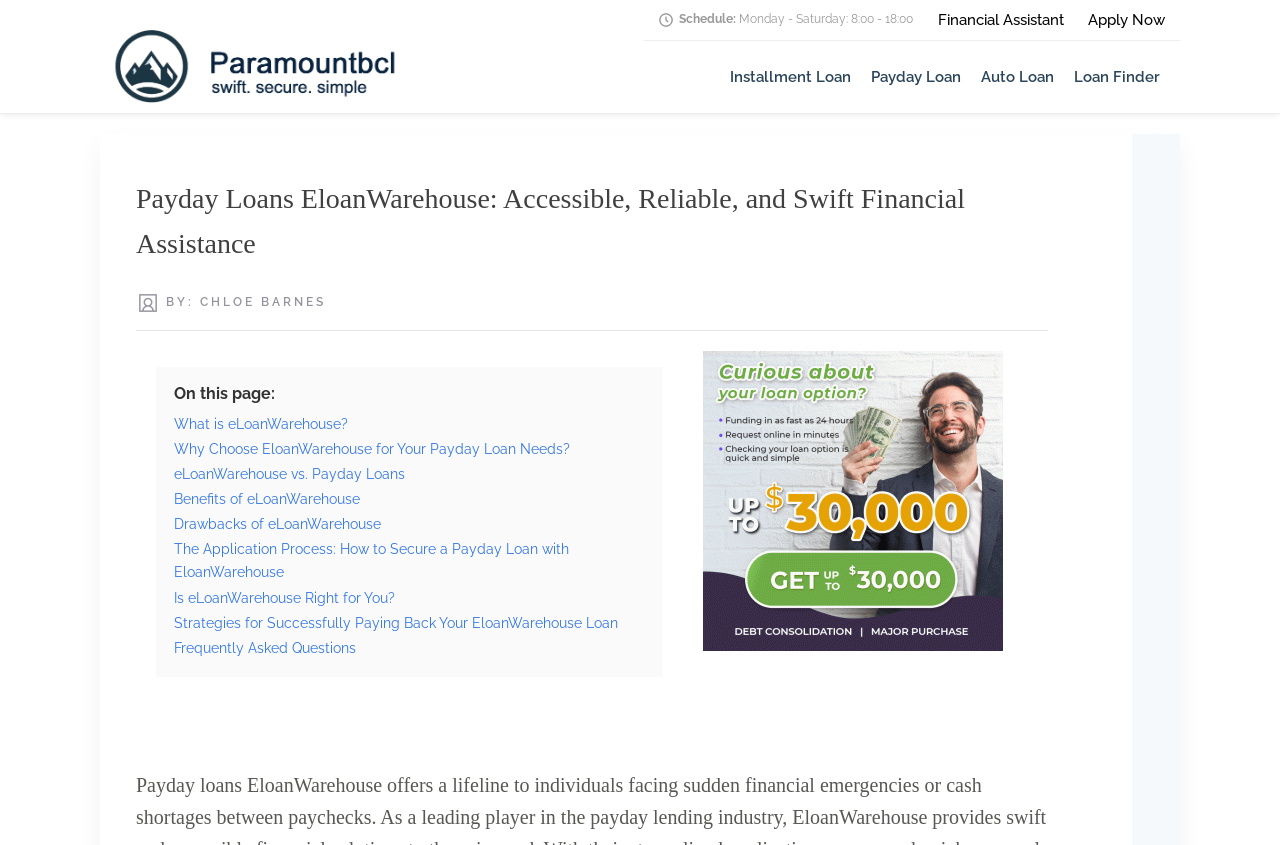Please determine the heading text of this webpage.

Payday Loans EloanWarehouse: Accessible, Reliable, and Swift Financial Assistance